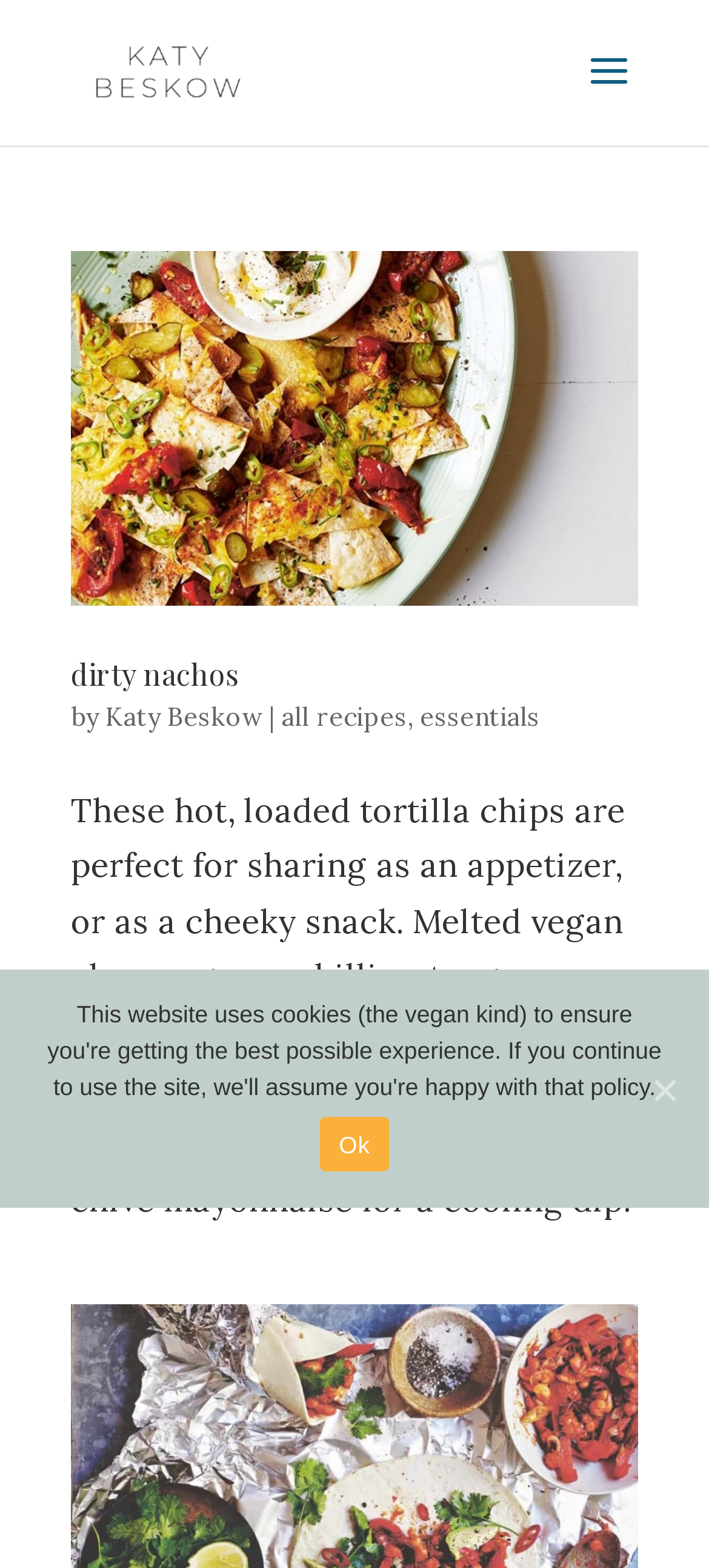What is the name of the author of the article?
Using the image as a reference, give a one-word or short phrase answer.

Katy Beskow